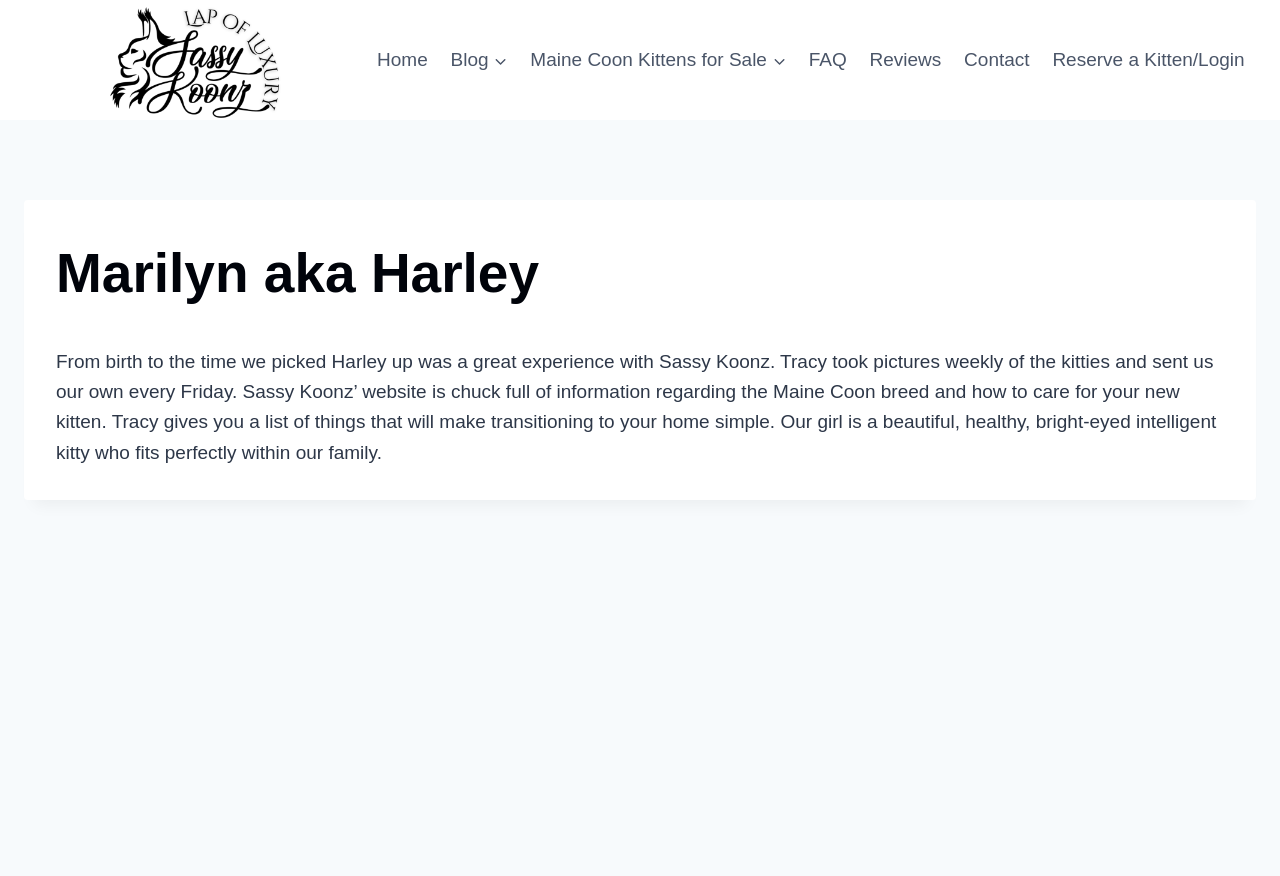What is the purpose of the website?
Look at the screenshot and give a one-word or phrase answer.

To showcase Maine Coon kittens for sale